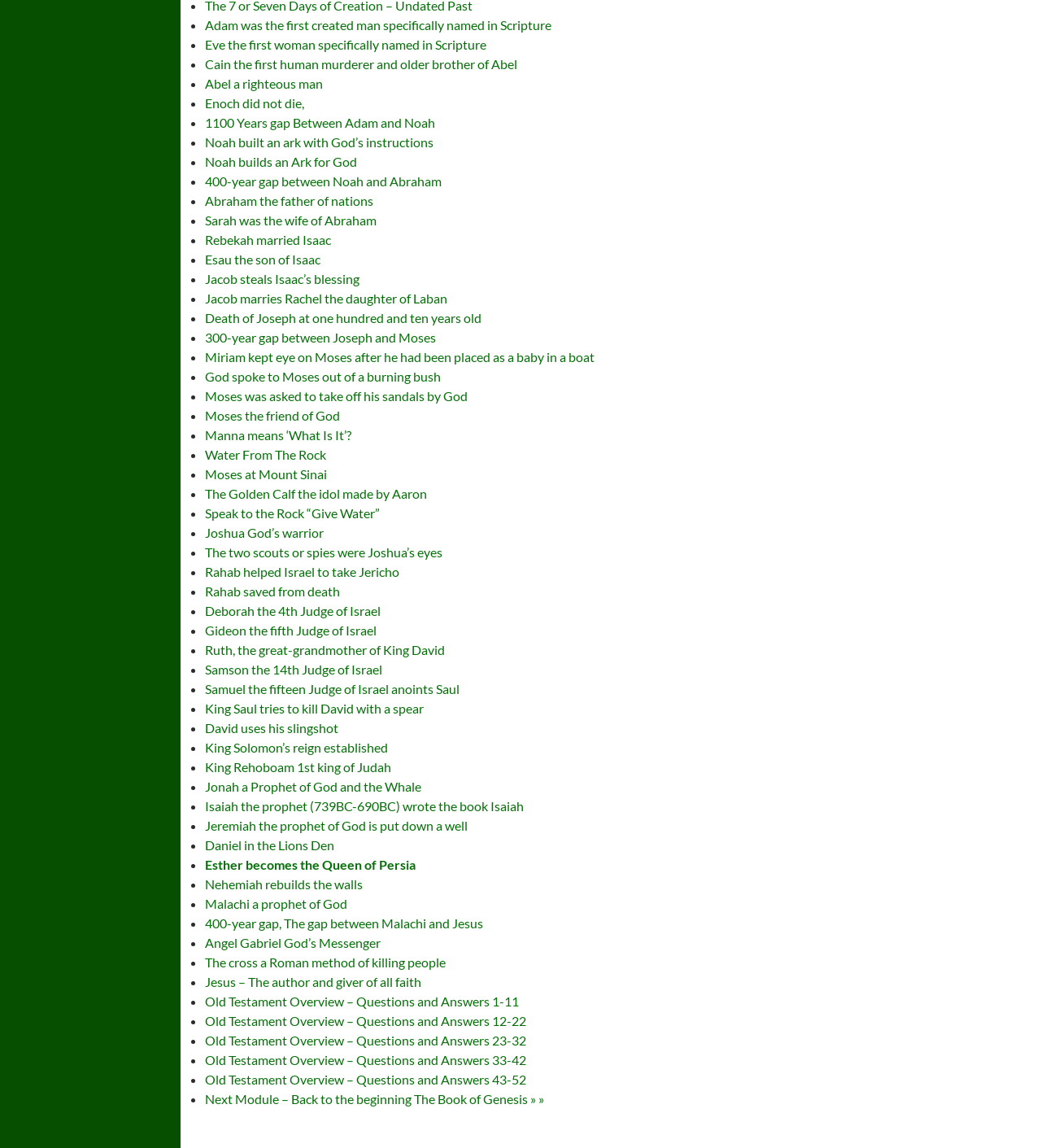Determine the bounding box coordinates of the region that needs to be clicked to achieve the task: "Read about 'Eve the first woman specifically named in Scripture'".

[0.197, 0.032, 0.467, 0.045]